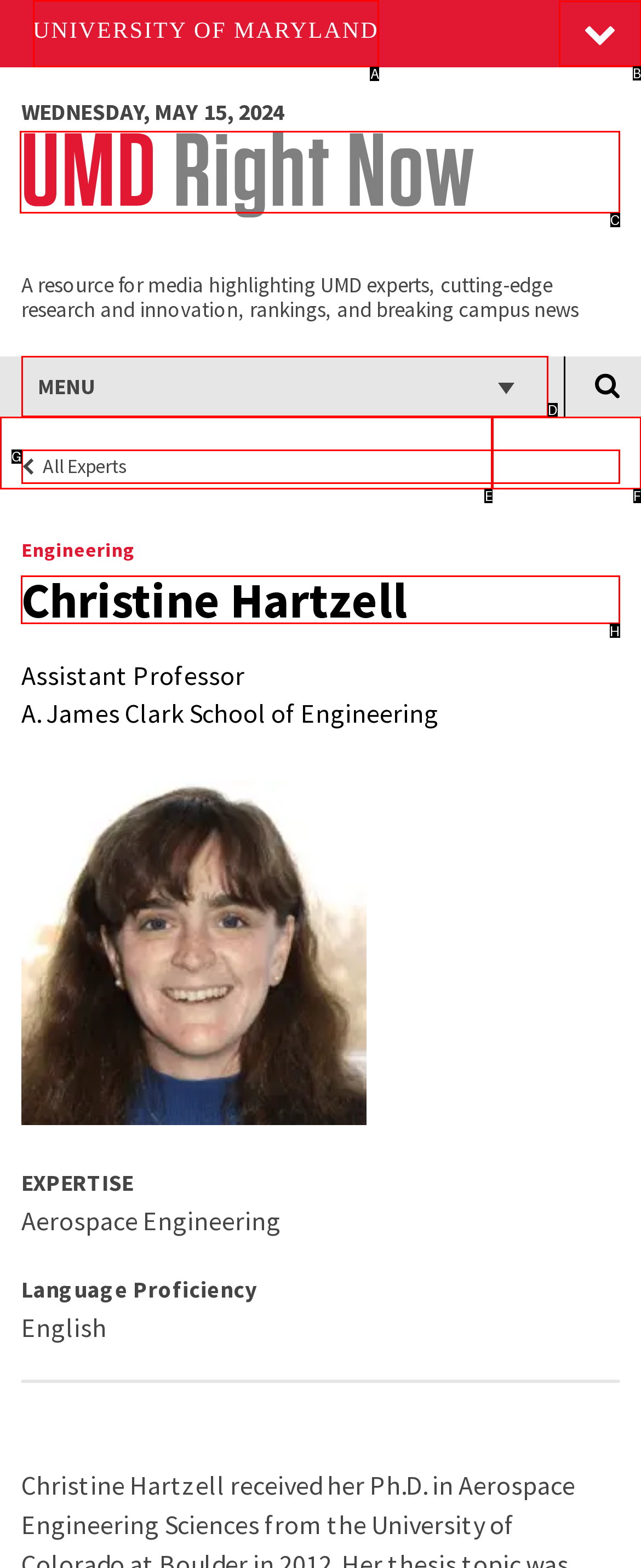Please identify the correct UI element to click for the task: View Christine Hartzell's profile Respond with the letter of the appropriate option.

H